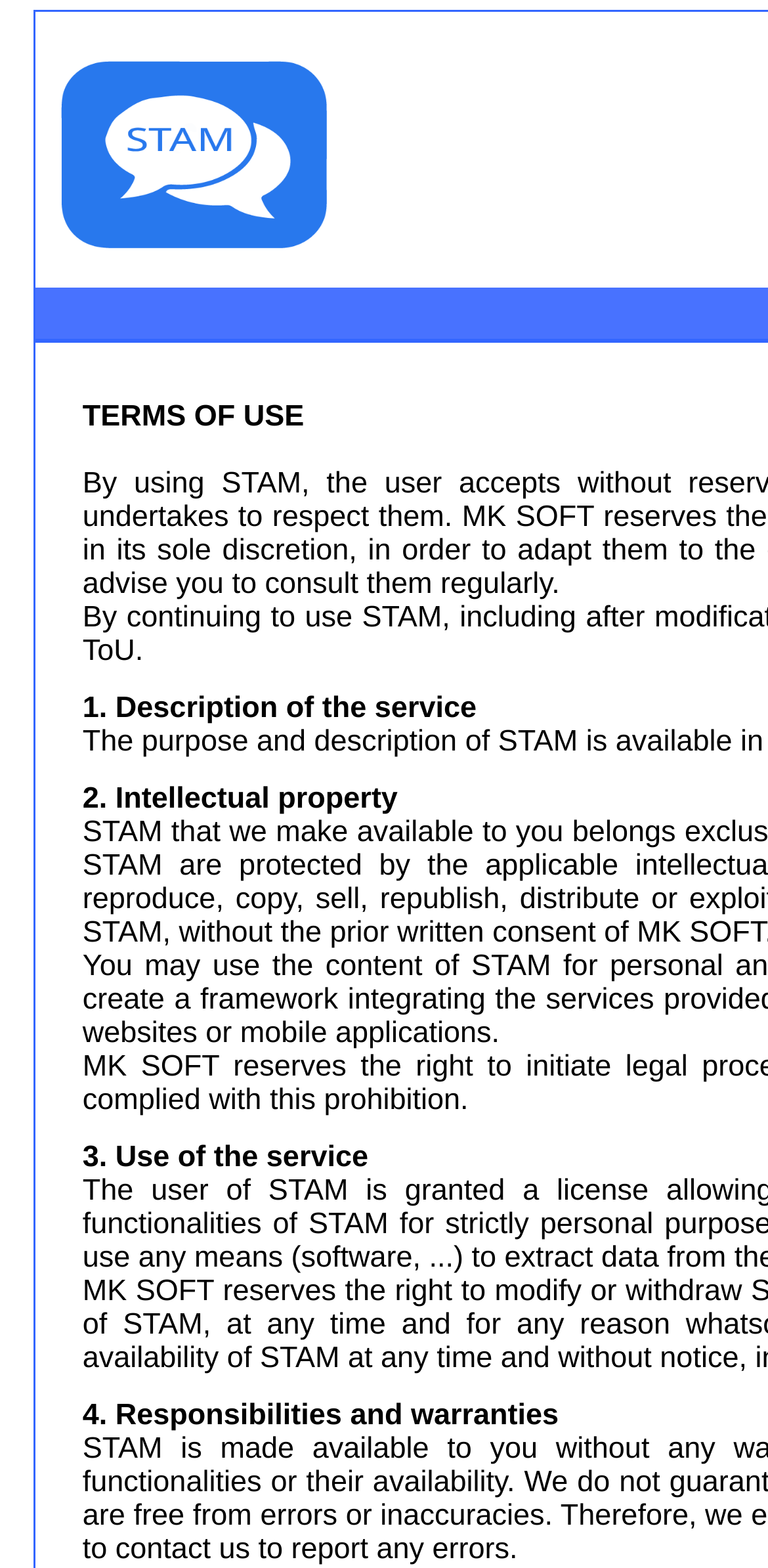What is the second point mentioned in the service?
Based on the screenshot, provide a one-word or short-phrase response.

Intellectual property